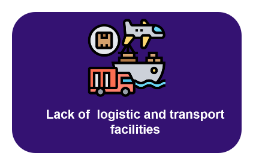Describe every detail you can see in the image.

The image depicts a vibrant and informative graphic highlighting a critical issue: "Lack of logistic and transport facilities." The design features a purple background that effectively captures attention, and includes stylized illustrations of a truck and a ship alongside an airplane, symbolizing the various modes of transportation. The visuals emphasize the challenges faced in the logistics sector, indicating the need for improved infrastructure to facilitate efficient movement of goods. This is essential not only for enhancing fishery-related livelihoods but also for supporting broader economic activities in small water bodies and reservoirs, where such bottlenecks can significantly hinder growth.